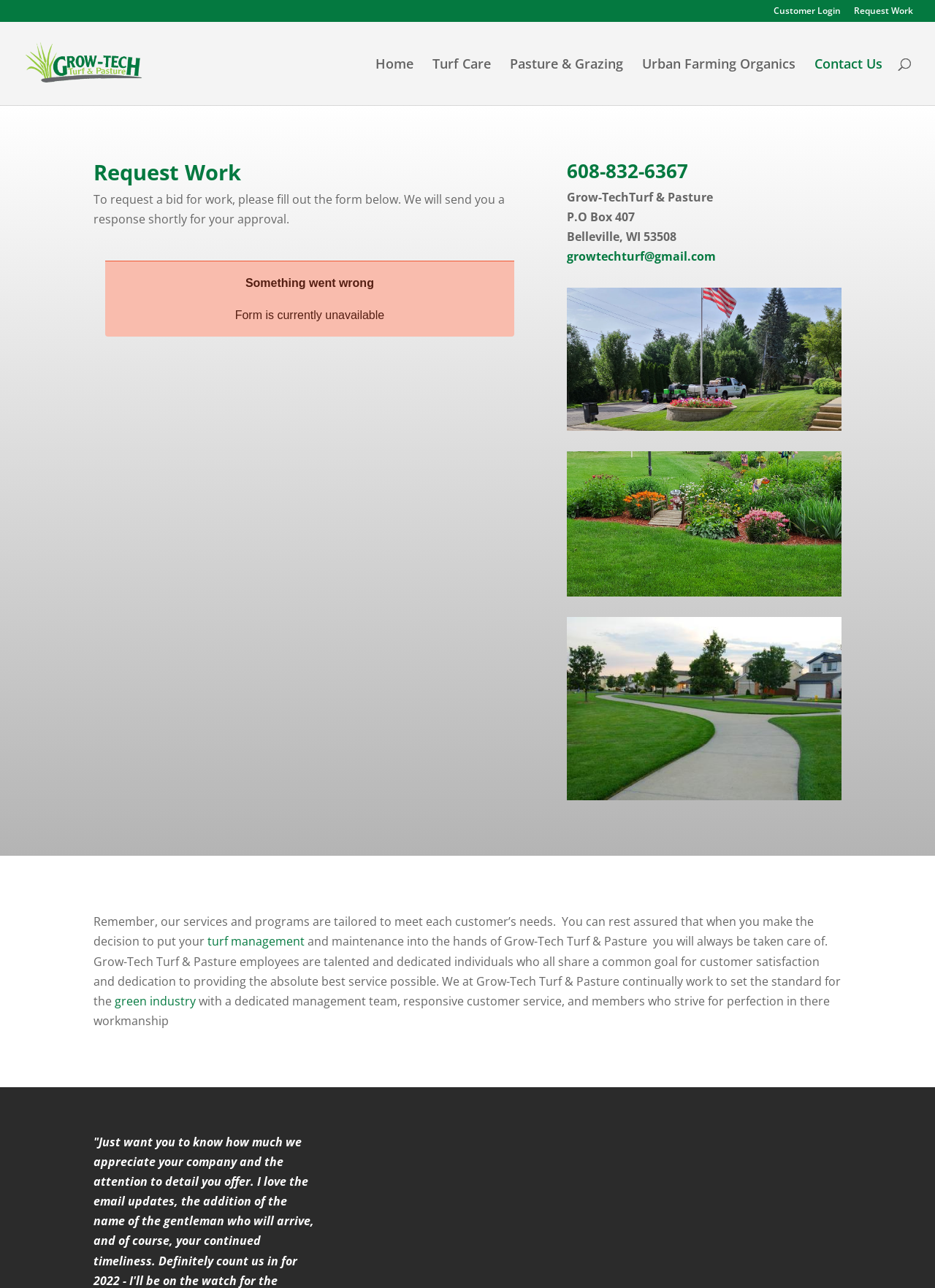What is the company's email address?
Look at the screenshot and respond with a single word or phrase.

growtechturf@gmail.com